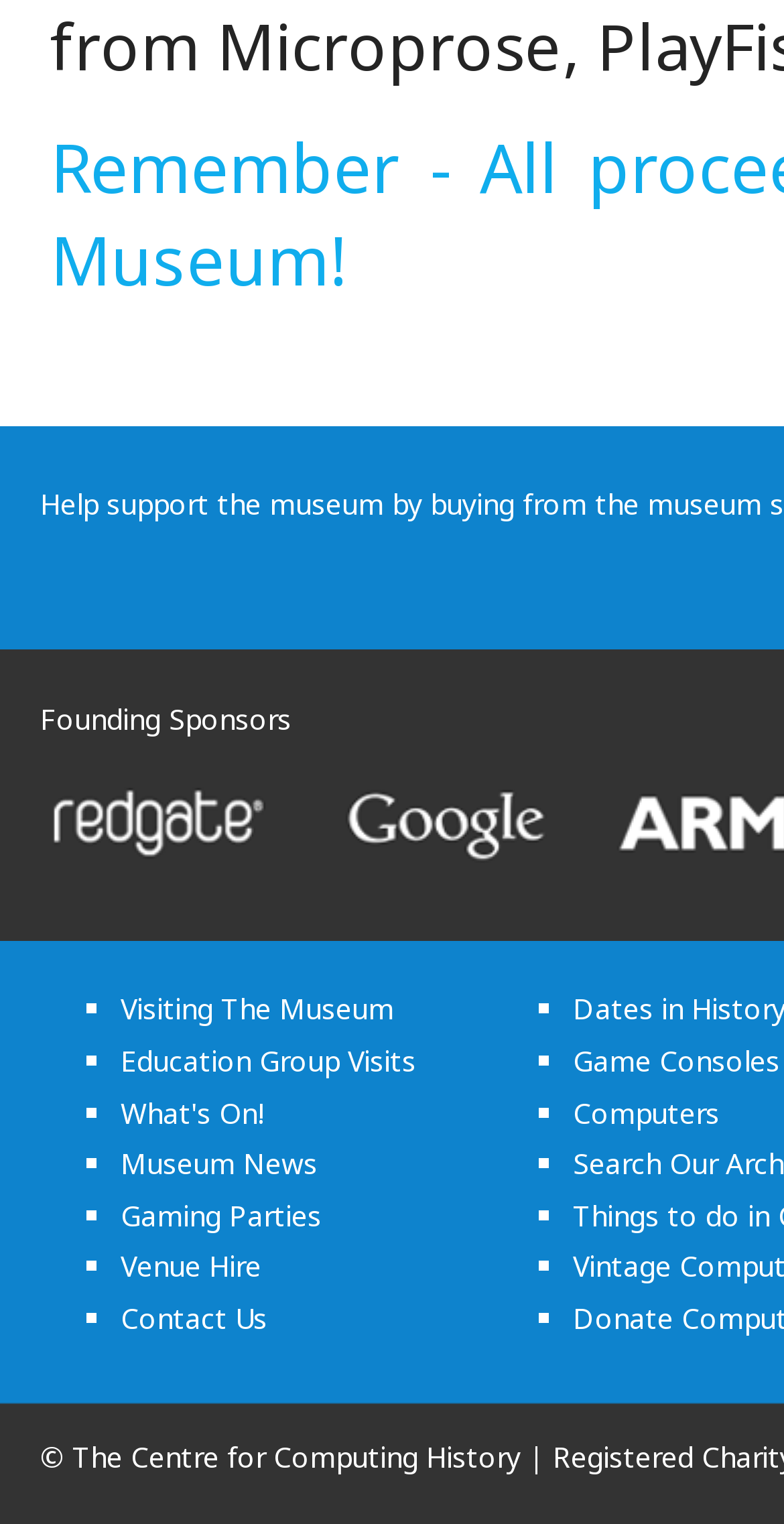Please respond in a single word or phrase: 
What is the purpose of the 'Venue Hire' link?

To book a venue